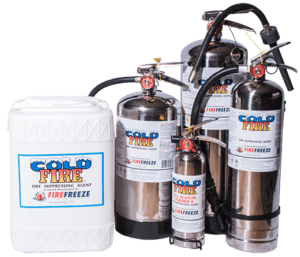Explain the image in a detailed and thorough manner.

The image features a selection of fire suppression equipment prominently displaying "Cold Fire," an environmentally friendly fire extinguishing agent. In the foreground, a large tank contains the Cold Fire product, surrounded by various sizes of fire extinguishers designed for different applications, including portable units for quick access and larger units for more extensive fire-fighting needs. Each extinguisher is equipped with hoses and nozzles for ease of use.

Cold Fire is notable for its rapid extinguishing capabilities, providing effective suppression of Class A, B, D, and F fires, which include hydrocarbons and non-polar solvents, as well as materials like metals and tires. This versatile solution cools significantly faster than conventional options, allowing for efficient containment of fires while minimizing potential property damage.

This setup highlights the importance of preparedness in motorsports contexts, where high-pressure gas cylinders and effective fire-fighting agents are crucial. Cold Fire's advantages make it a preferred choice for fire safety in high-risk environments, emphasizing both efficiency and safety.